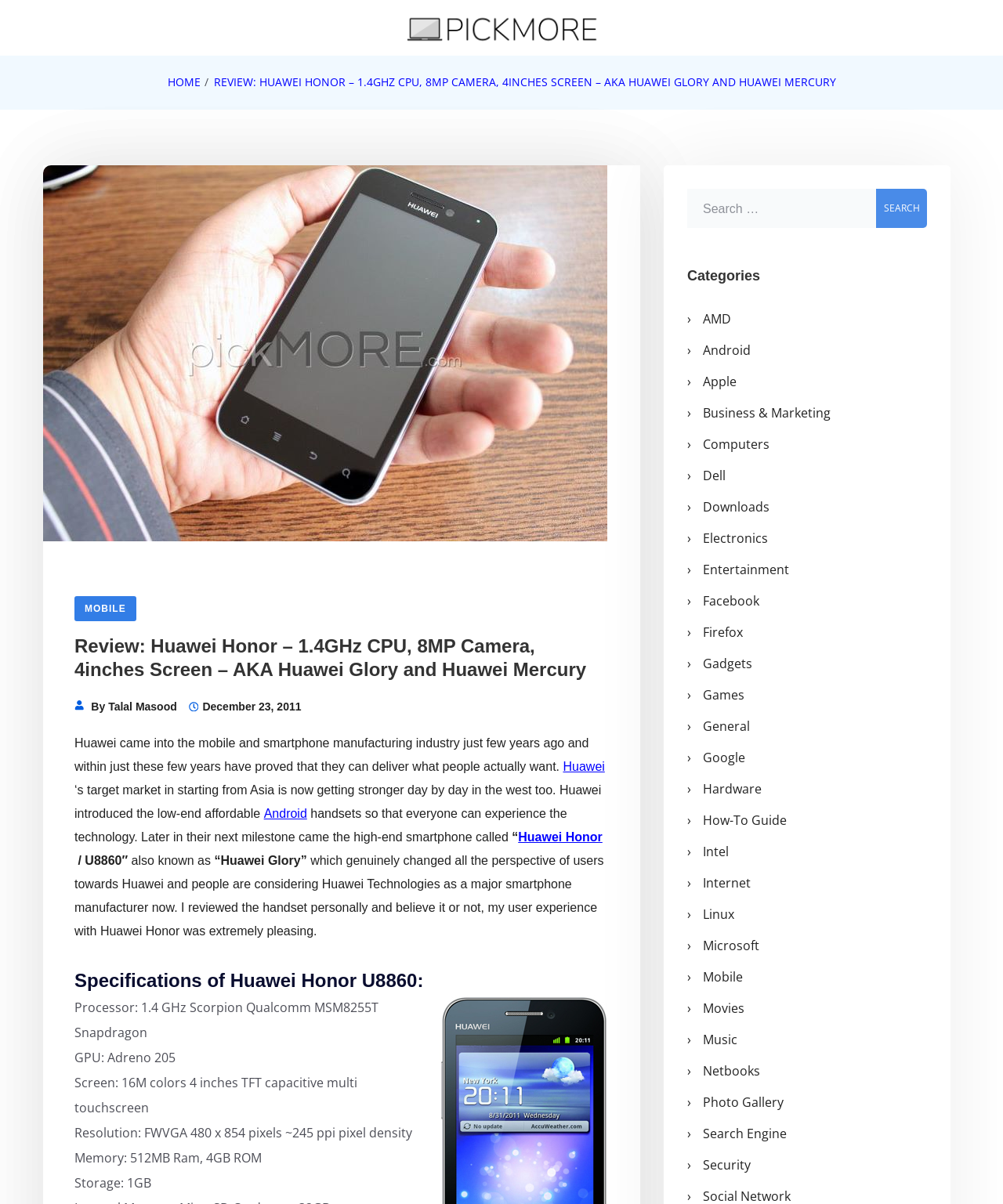Given the element description: "miily@yandex.ru", predict the bounding box coordinates of this UI element. The coordinates must be four float numbers between 0 and 1, given as [left, top, right, bottom].

None